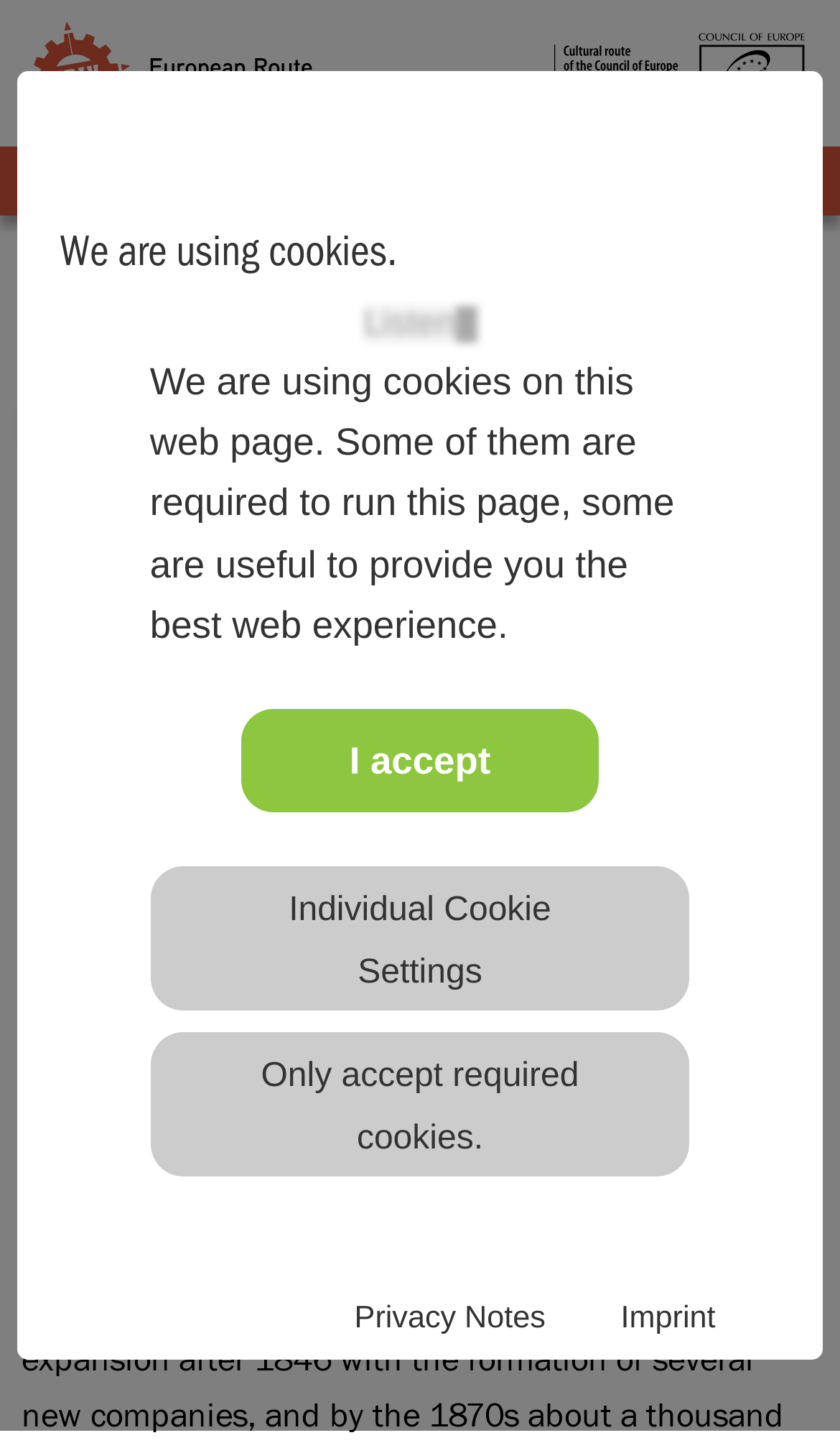Please predict the bounding box coordinates of the element's region where a click is necessary to complete the following instruction: "visit IN PASSING page". The coordinates should be represented by four float numbers between 0 and 1, i.e., [left, top, right, bottom].

None